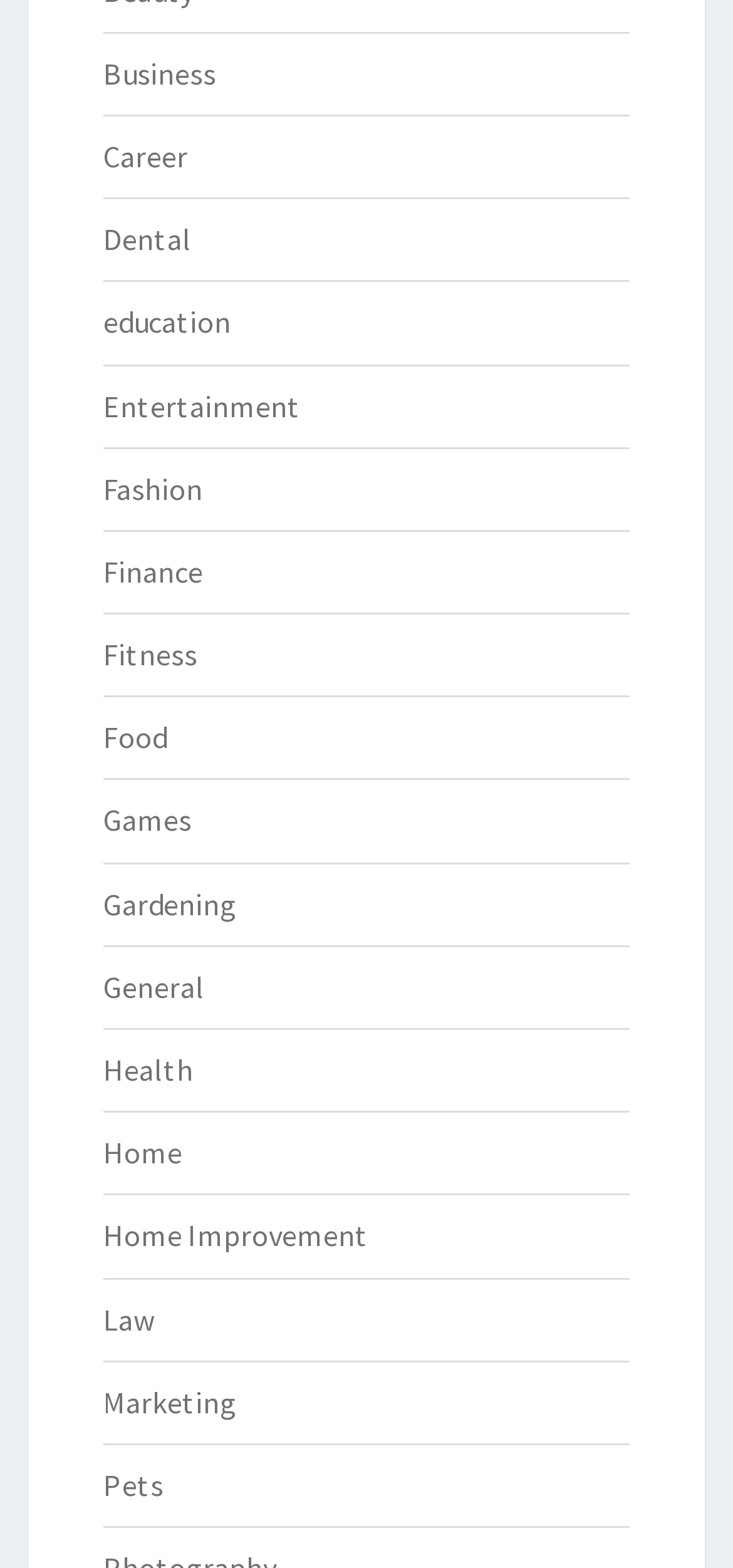Indicate the bounding box coordinates of the element that needs to be clicked to satisfy the following instruction: "Go to Finance". The coordinates should be four float numbers between 0 and 1, i.e., [left, top, right, bottom].

[0.141, 0.352, 0.277, 0.376]